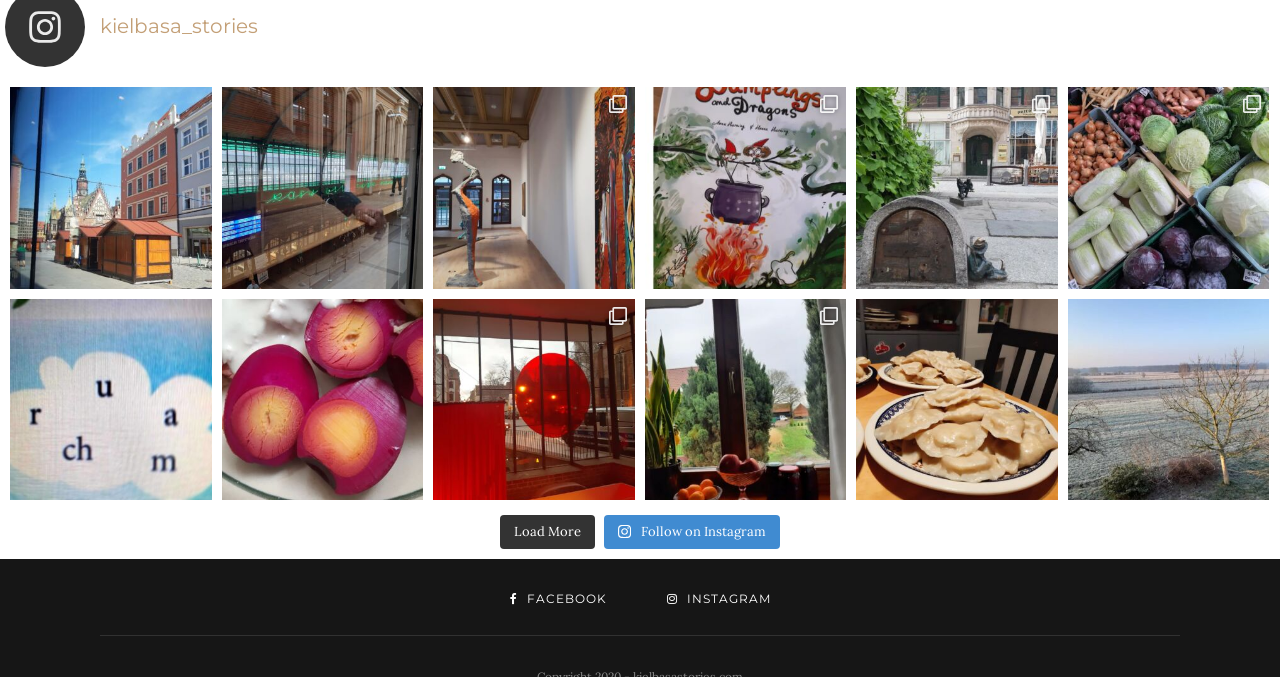Give a one-word or short phrase answer to this question: 
What is the purpose of the 'Load More' button?

To load more links